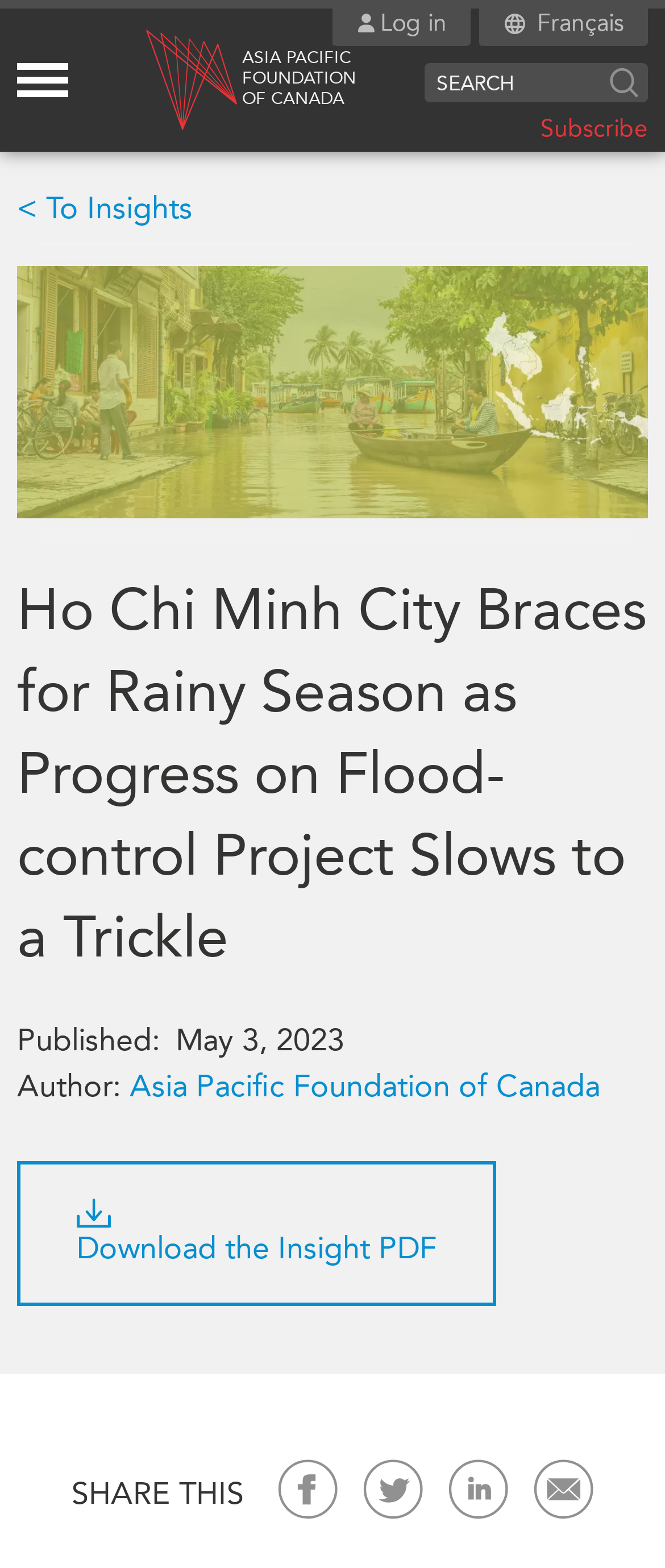Please identify the bounding box coordinates of the element on the webpage that should be clicked to follow this instruction: "Subscribe to the newsletter". The bounding box coordinates should be given as four float numbers between 0 and 1, formatted as [left, top, right, bottom].

[0.813, 0.073, 0.974, 0.092]